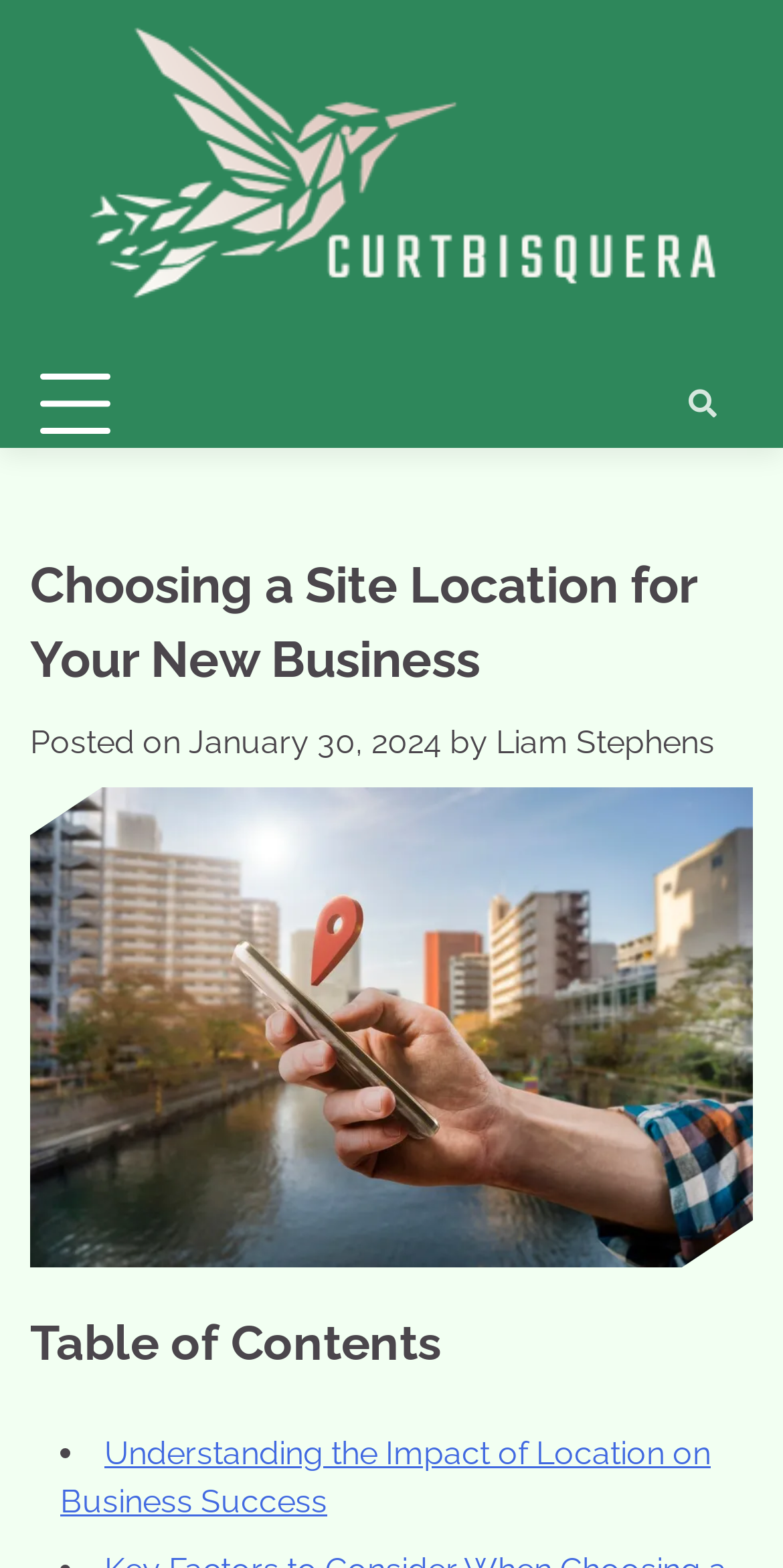What is the date of the article?
Please provide a single word or phrase in response based on the screenshot.

January 30, 2024